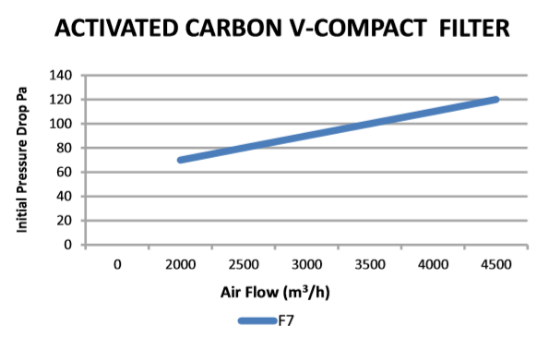Describe the image thoroughly, including all noticeable details.

The image presents a graph titled "Activated Carbon V-Compact Filter," illustrating the relationship between air flow and initial pressure drop across the filter. The x-axis represents air flow measured in cubic meters per hour (m³/h), ranging from 0 to 4500 m³/h, while the y-axis displays the initial pressure drop in Pascals (Pa), spanning from 0 to 140 Pa. A blue line indicates sensor readings for the F7 filter, showing a gradual increase in pressure drop as air flow rises, suggesting efficient performance at varying flow rates. This data highlights the filter's suitability for HVAC systems, where maintaining low pressure loss is critical for energy efficiency and air quality management.